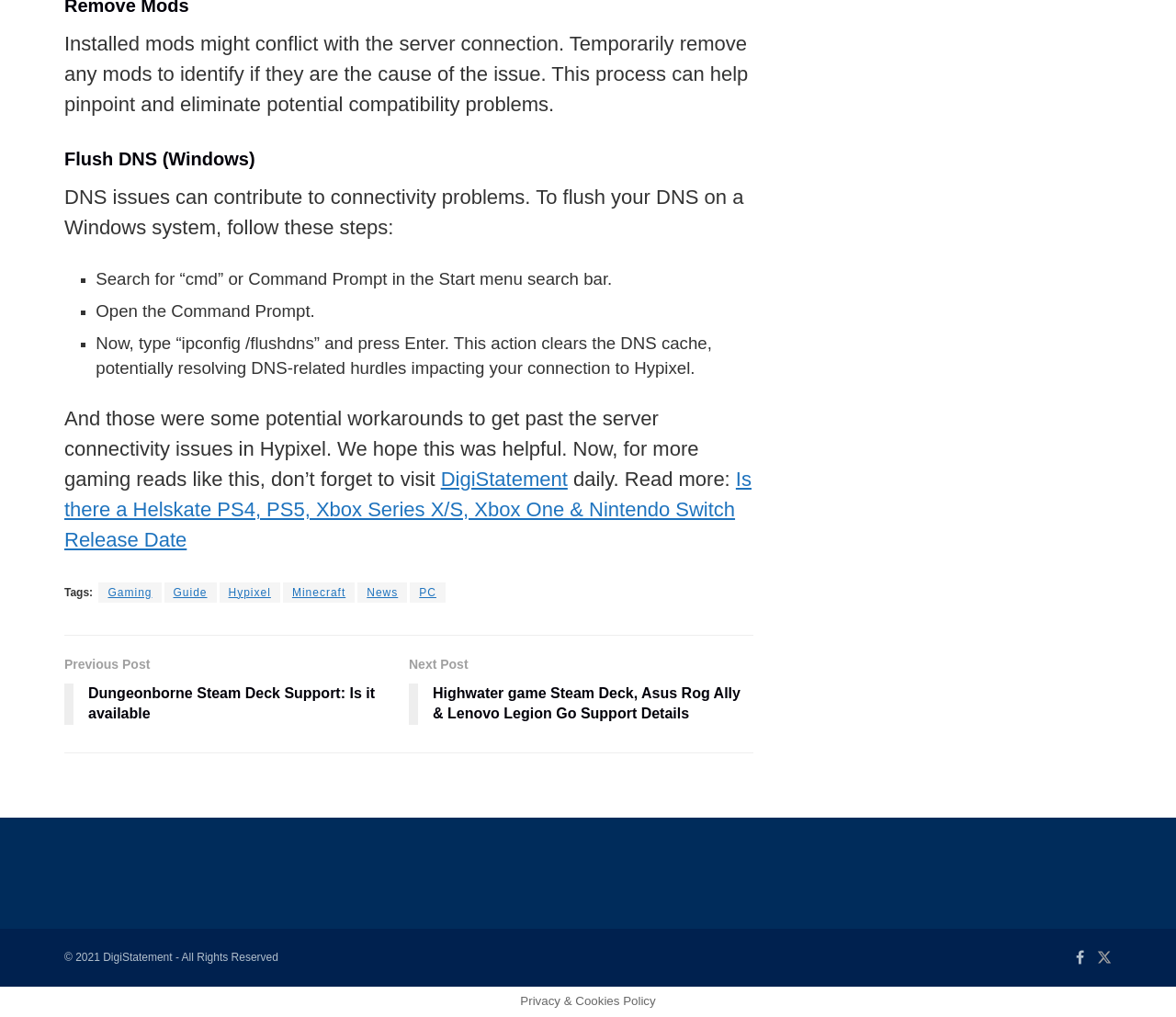What is the copyright year of the website?
Respond with a short answer, either a single word or a phrase, based on the image.

2021